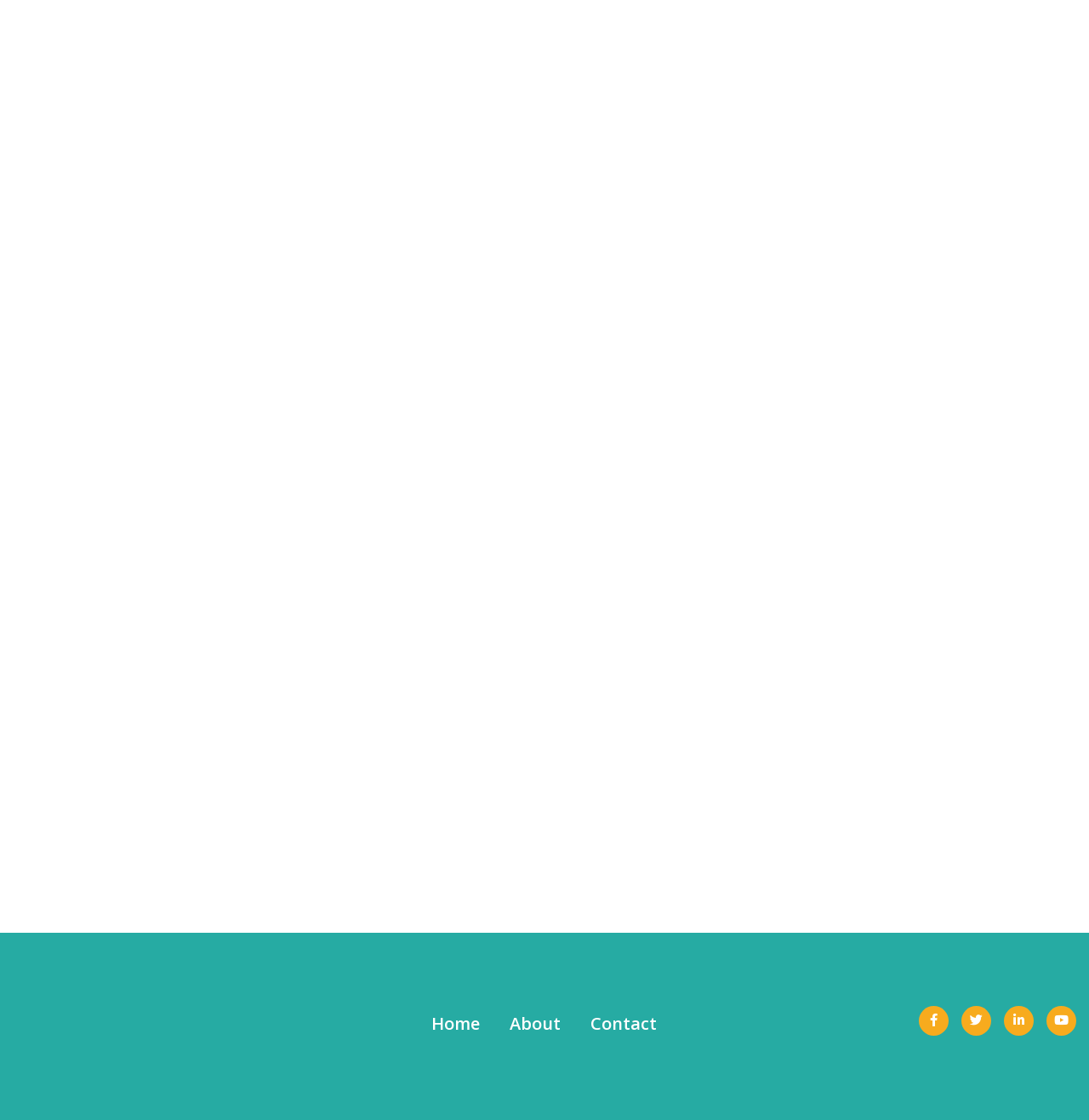How are the menu items aligned?
Please ensure your answer to the question is detailed and covers all necessary aspects.

By comparing the y1 and y2 coordinates of the link elements, I found that they have similar values, indicating that they are aligned horizontally. The x1 and x2 coordinates vary, suggesting that they are spaced out horizontally.